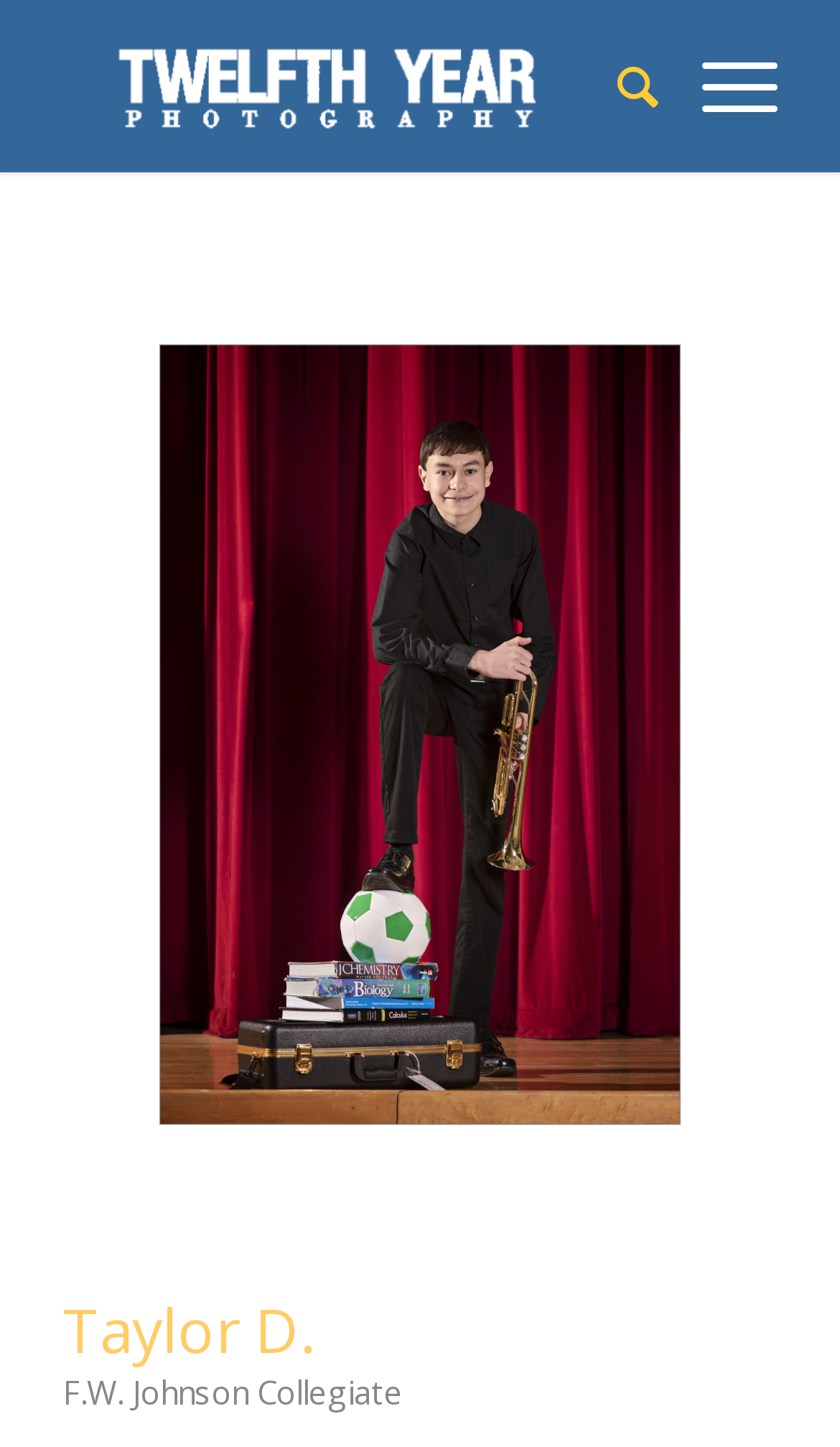What is the position of the 'Menu' link?
Based on the visual information, provide a detailed and comprehensive answer.

I compared the bounding box coordinates of the 'Menu' link with other elements and found that it has the highest x2 value, which suggests that it is positioned at the rightmost side of the webpage.